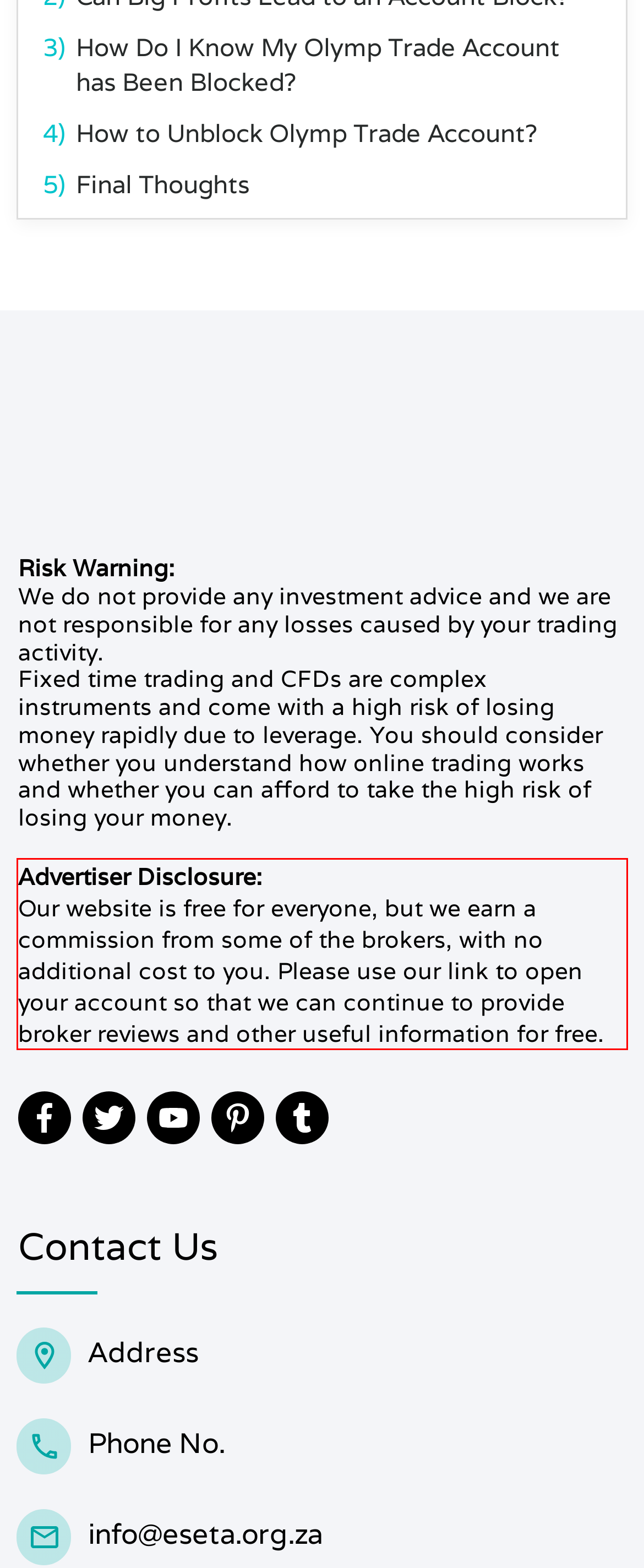Using the provided screenshot of a webpage, recognize and generate the text found within the red rectangle bounding box.

Advertiser Disclosure: Our website is free for everyone, but we earn a commission from some of the brokers, with no additional cost to you. Please use our link to open your account so that we can continue to provide broker reviews and other useful information for free.